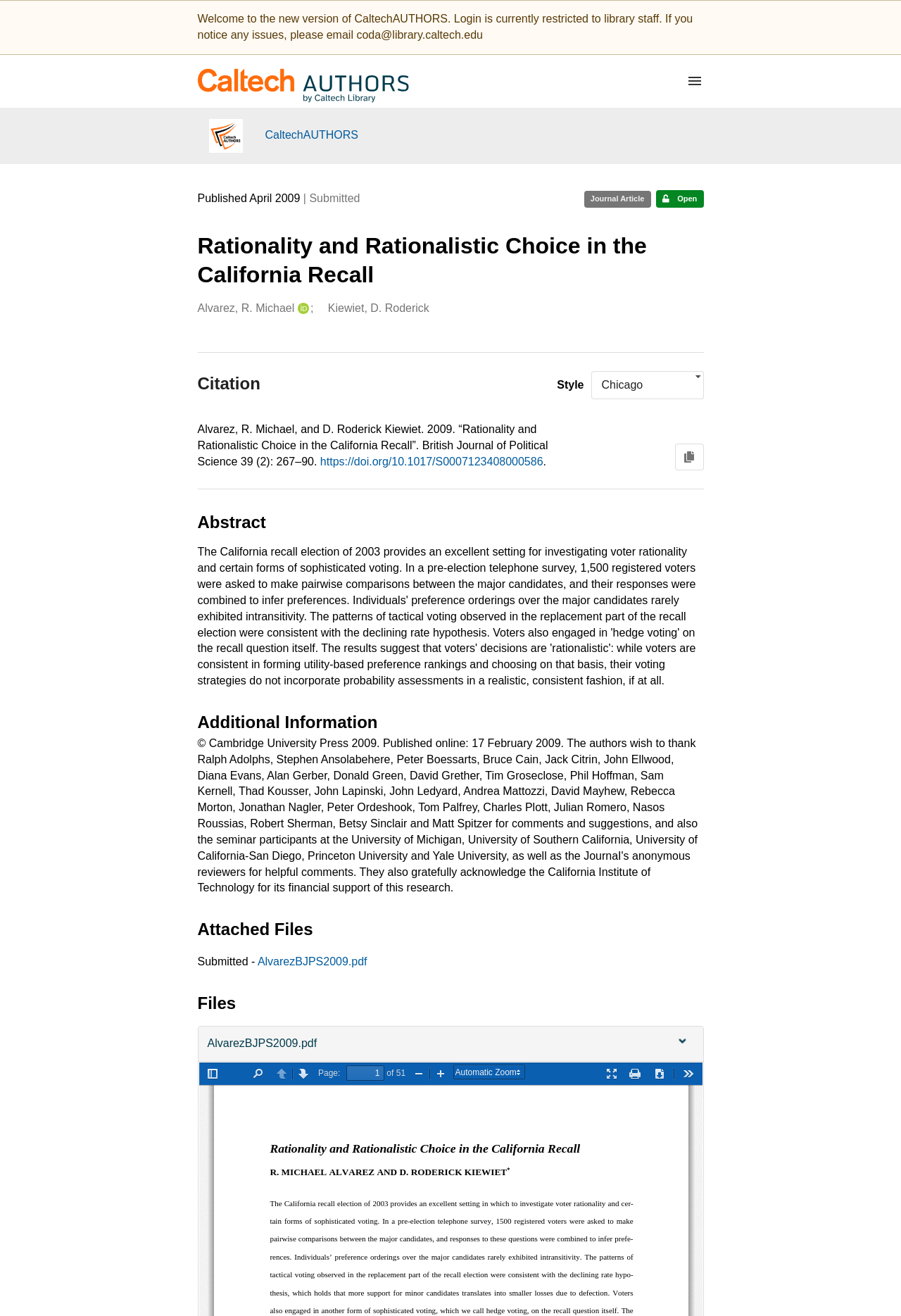Craft a detailed narrative of the webpage's structure and content.

This webpage is about a research article titled "Rationality and Rationalistic Choice in the California Recall". At the top left, there is a link to skip to the main content. Below it, there is a welcome message and a link to CaltechAUTHORS, accompanied by an image of the CaltechAUTHORS logo. To the right of the logo, there is a menu button.

The main content is divided into several sections. The first section displays the publication date and version number, including the published date "April 2009" and the resource type "Journal Article". Below it, there is a section showing the record title and creators, with the title "Rationality and Rationalistic Choice in the California Recall" and a list of creators, including "Alvarez, R. Michael" and "Kiewiet, D. Roderick", with links to their profiles.

The next section displays the record citations, including a citation style dropdown list and a citation text "Alvarez, R. Michael, and D. Roderick Kiewiet. 2009. “Rationality and Rationalistic Choice in the California Recall”. British Journal of Political Science 39 (2): 267–90." with a link to the DOI.

Below the citation section, there are sections for the record abstract, additional information, and attached files. The attached files section includes a link to download a PDF file "AlvarezBJPS2009.pdf" and a file preview section.